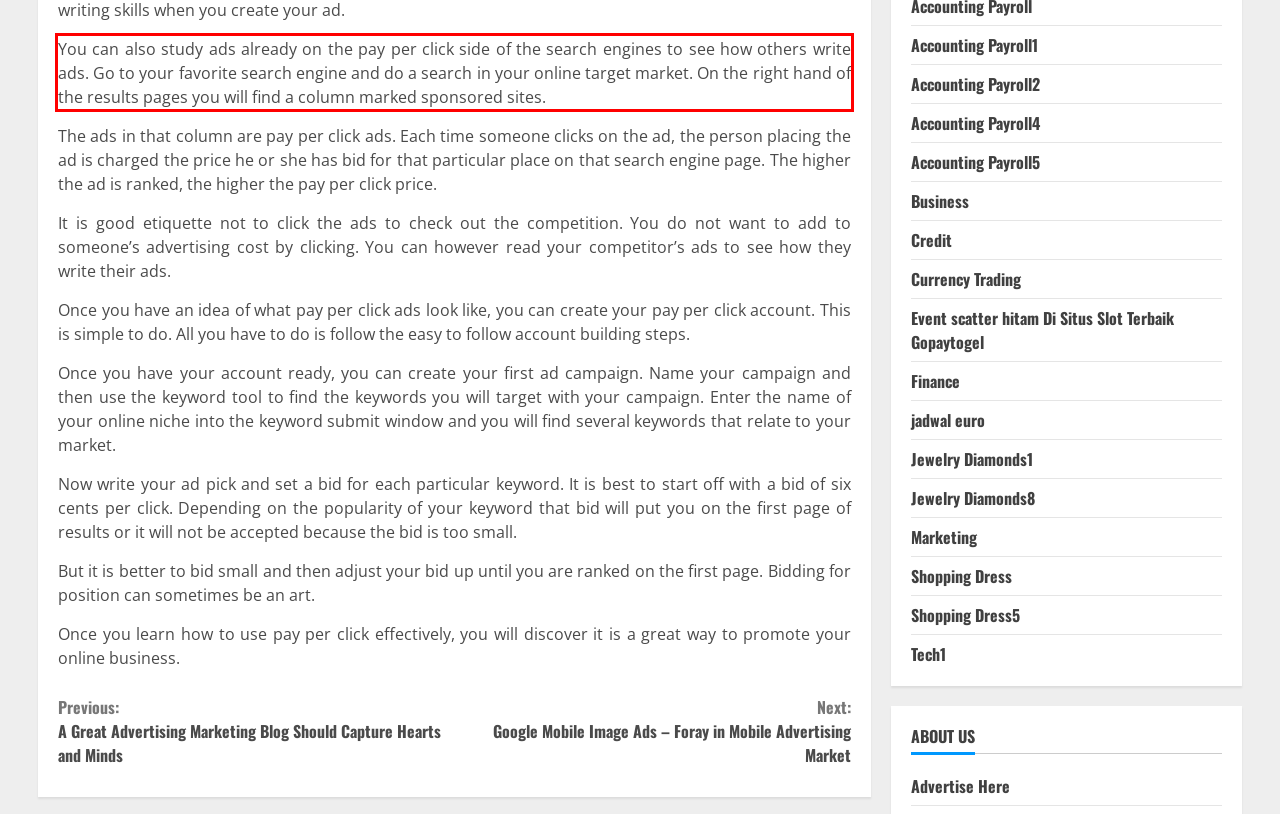Given a screenshot of a webpage with a red bounding box, please identify and retrieve the text inside the red rectangle.

You can also study ads already on the pay per click side of the search engines to see how others write ads. Go to your favorite search engine and do a search in your online target market. On the right hand of the results pages you will find a column marked sponsored sites.